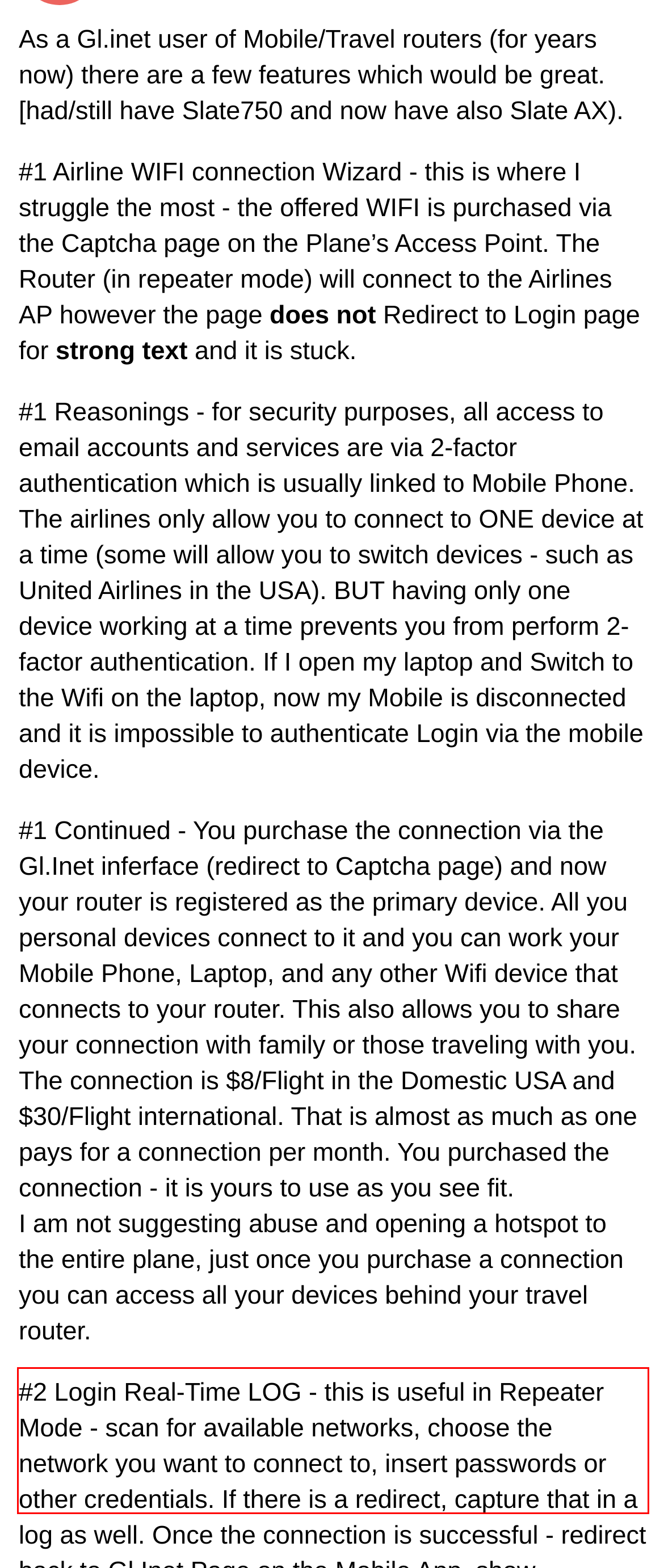Review the webpage screenshot provided, and perform OCR to extract the text from the red bounding box.

That is great feature. But pls not it is also very difficult to make it work right and stable. ExpressVPN focused on this so they are doing it great! Pls also note their firmware is lack of some other basic features .